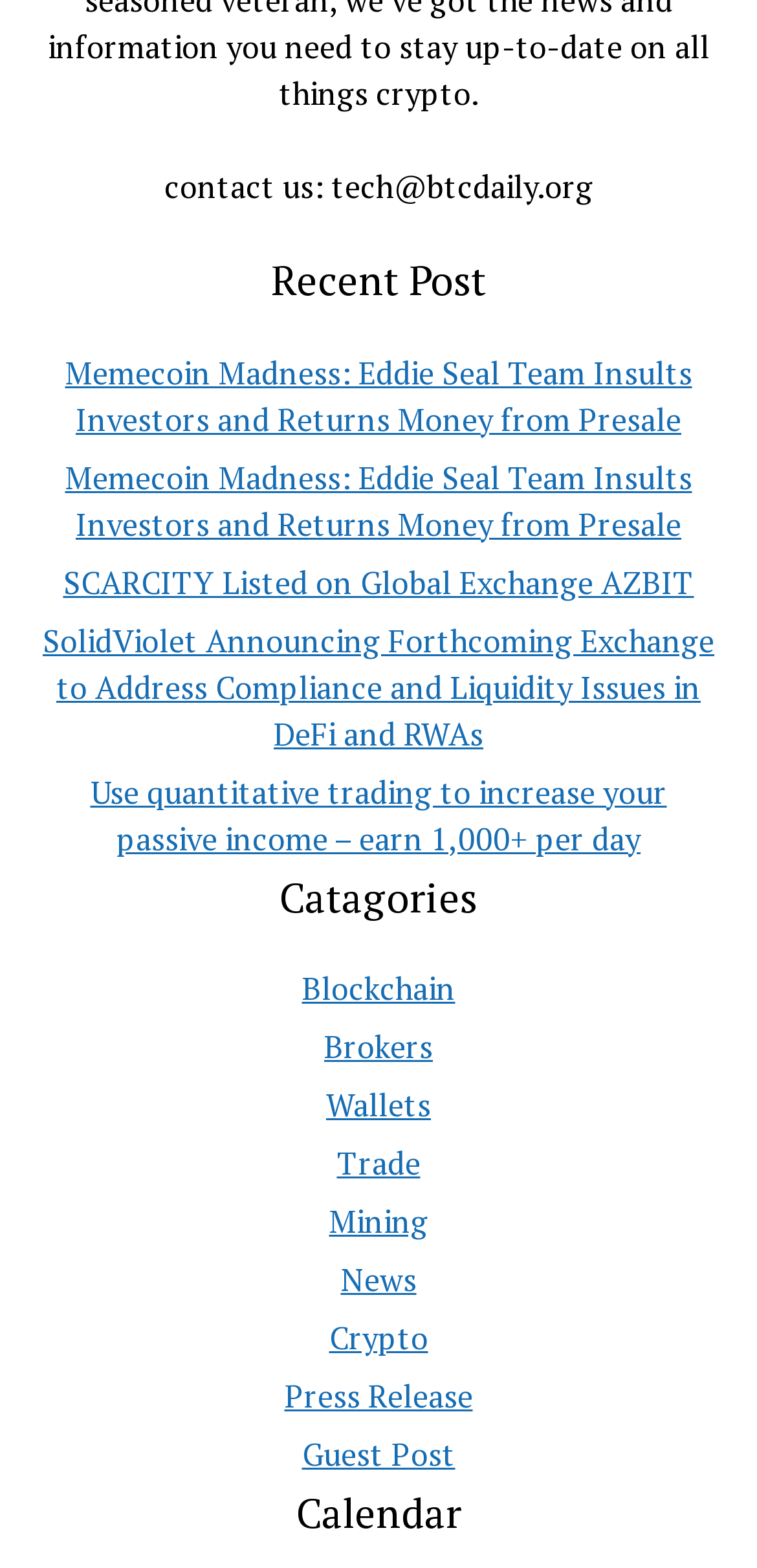What is the last category listed?
Please provide a detailed answer to the question.

The categories are listed under the 'Catagories' heading, and the last category listed is 'Guest Post', which is a link.